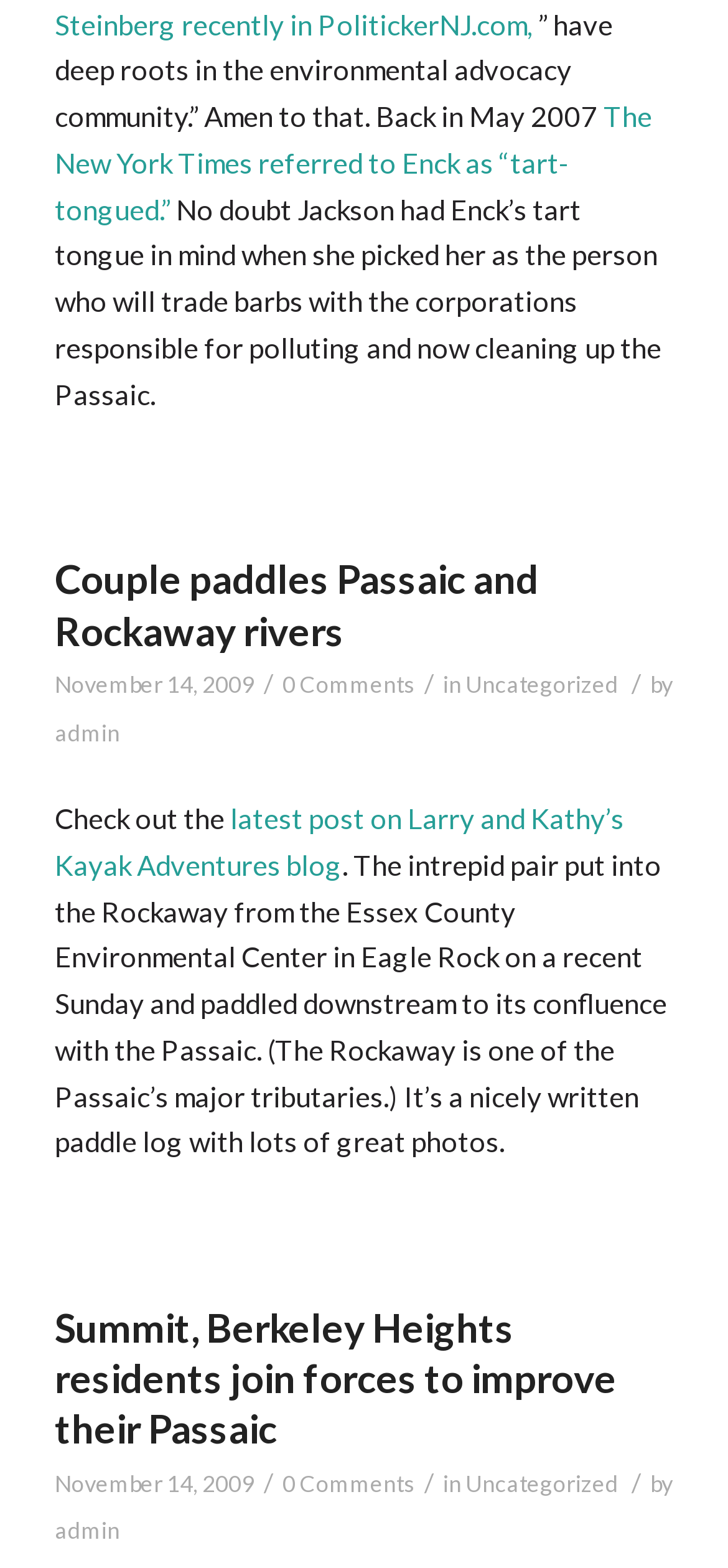Please provide the bounding box coordinates in the format (top-left x, top-left y, bottom-right x, bottom-right y). Remember, all values are floating point numbers between 0 and 1. What is the bounding box coordinate of the region described as: The New York Times

[0.075, 0.063, 0.896, 0.114]